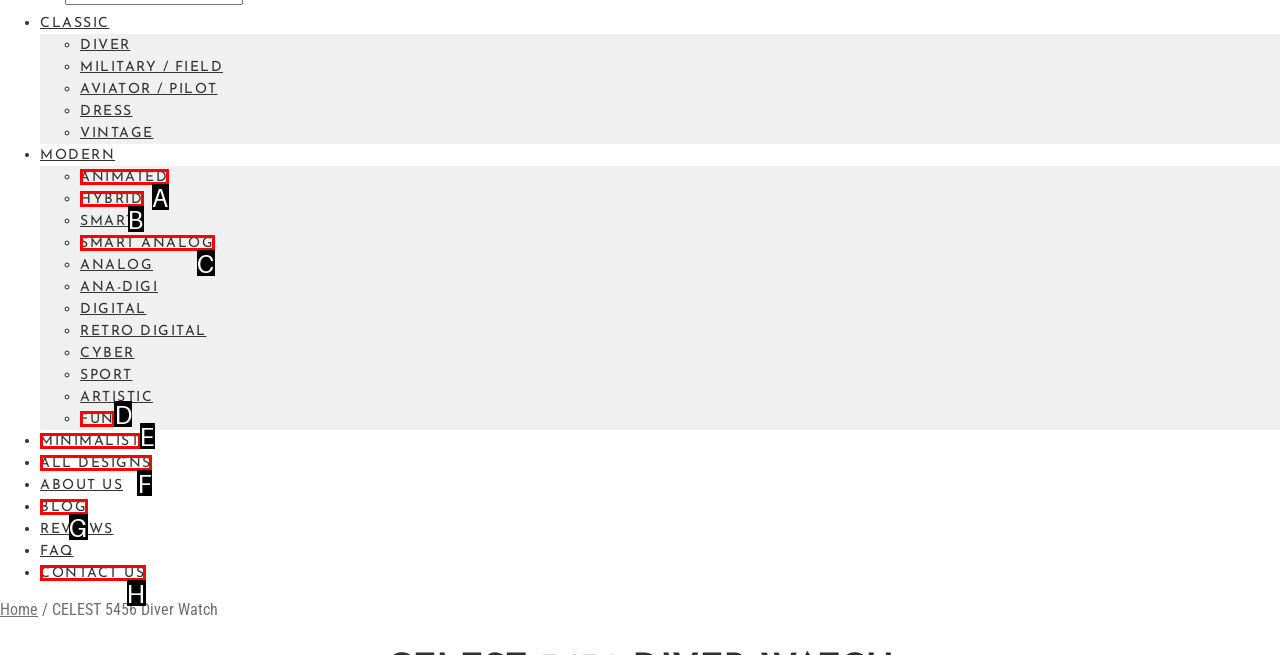Choose the option that matches the following description: Contact Us
Answer with the letter of the correct option.

H